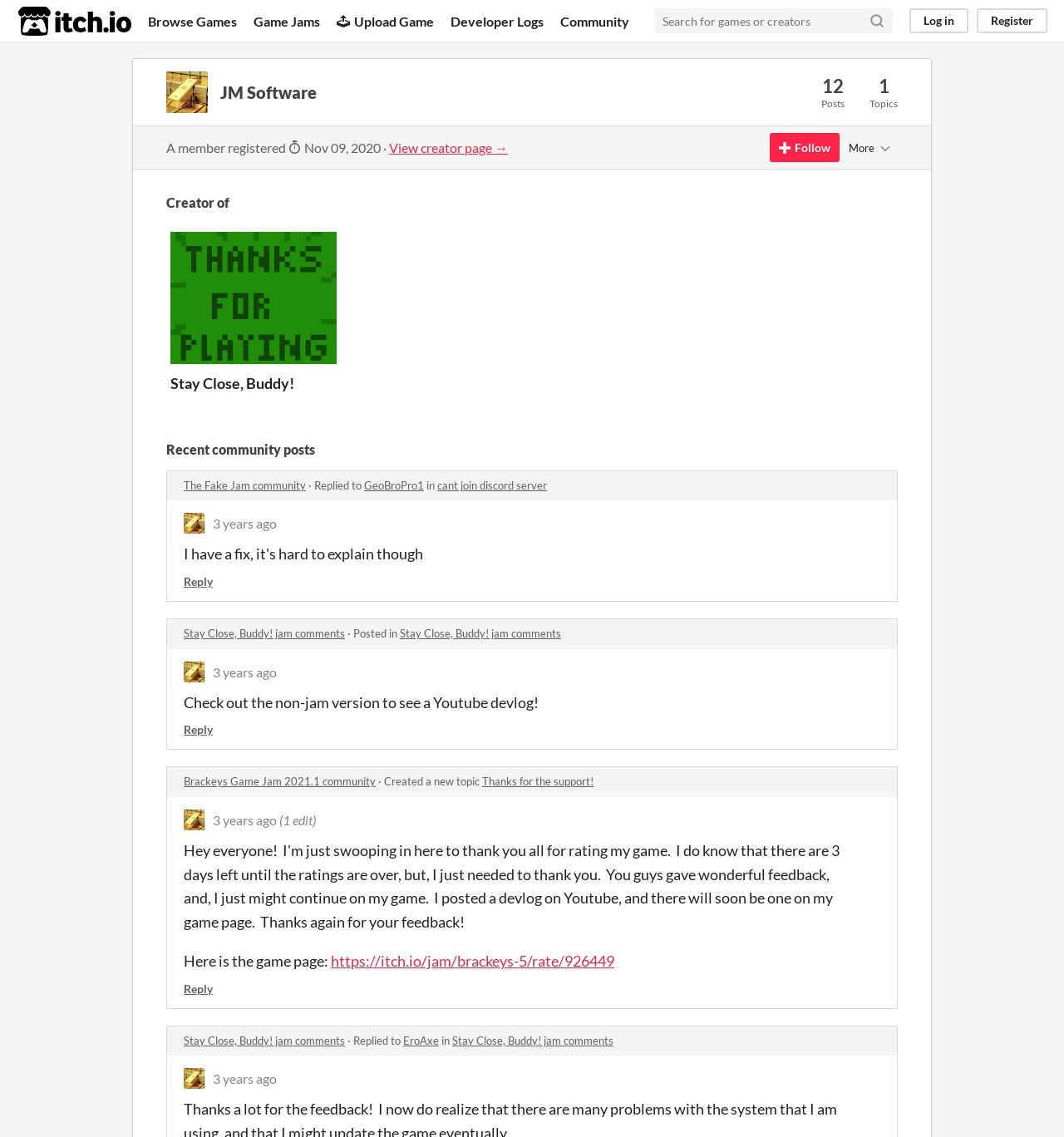Determine the bounding box coordinates for the area that should be clicked to carry out the following instruction: "View creator page".

[0.366, 0.122, 0.477, 0.136]